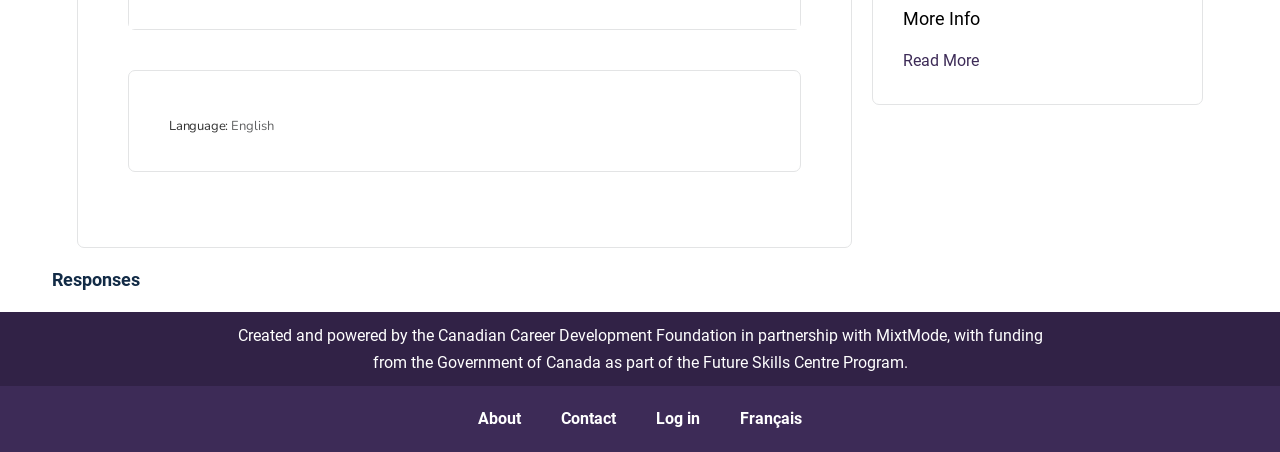How many links are there in the footer section?
Observe the image and answer the question with a one-word or short phrase response.

4